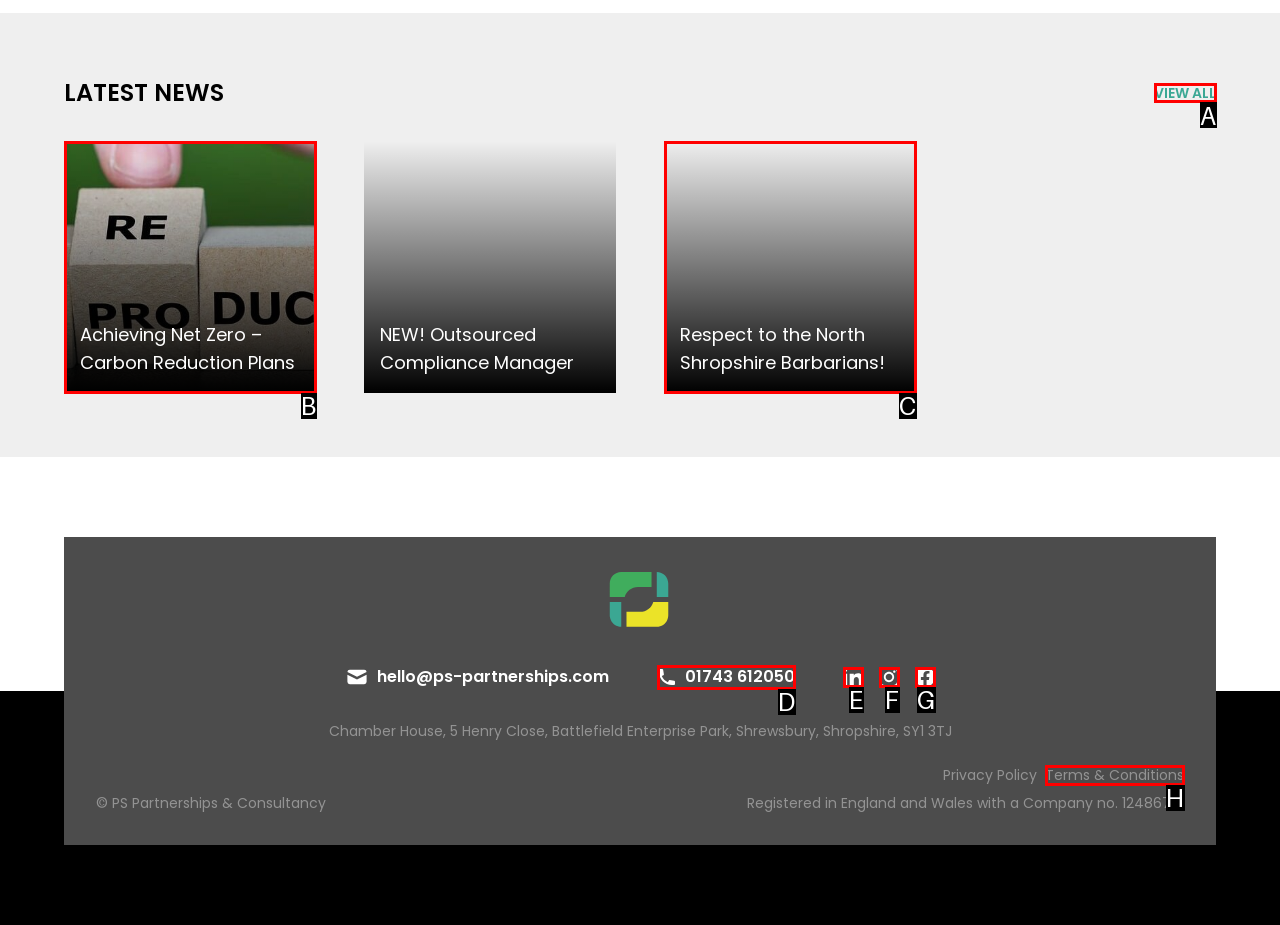Identify the HTML element to click to fulfill this task: View all latest news
Answer with the letter from the given choices.

A